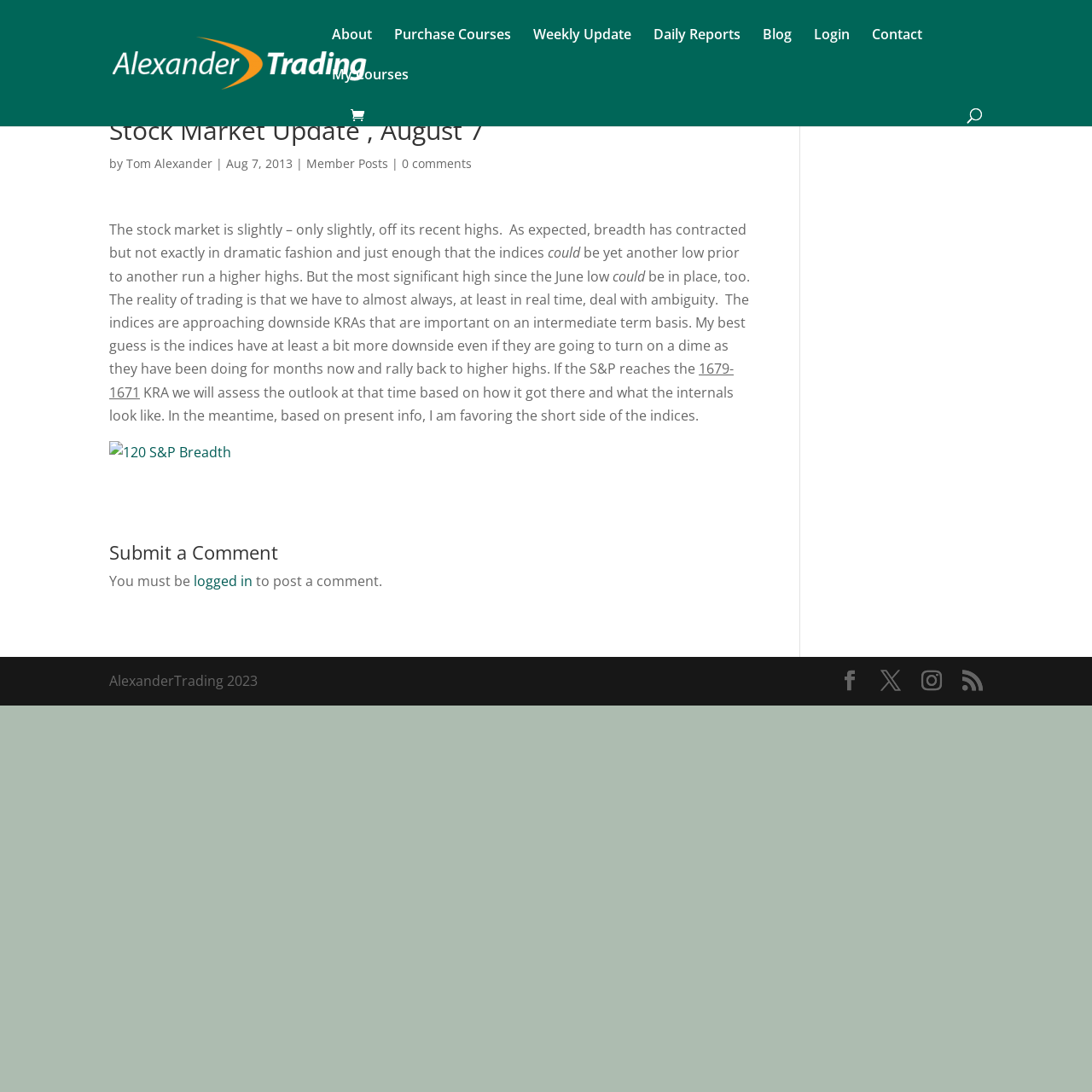Please determine the heading text of this webpage.

Stock Market Update , August 7